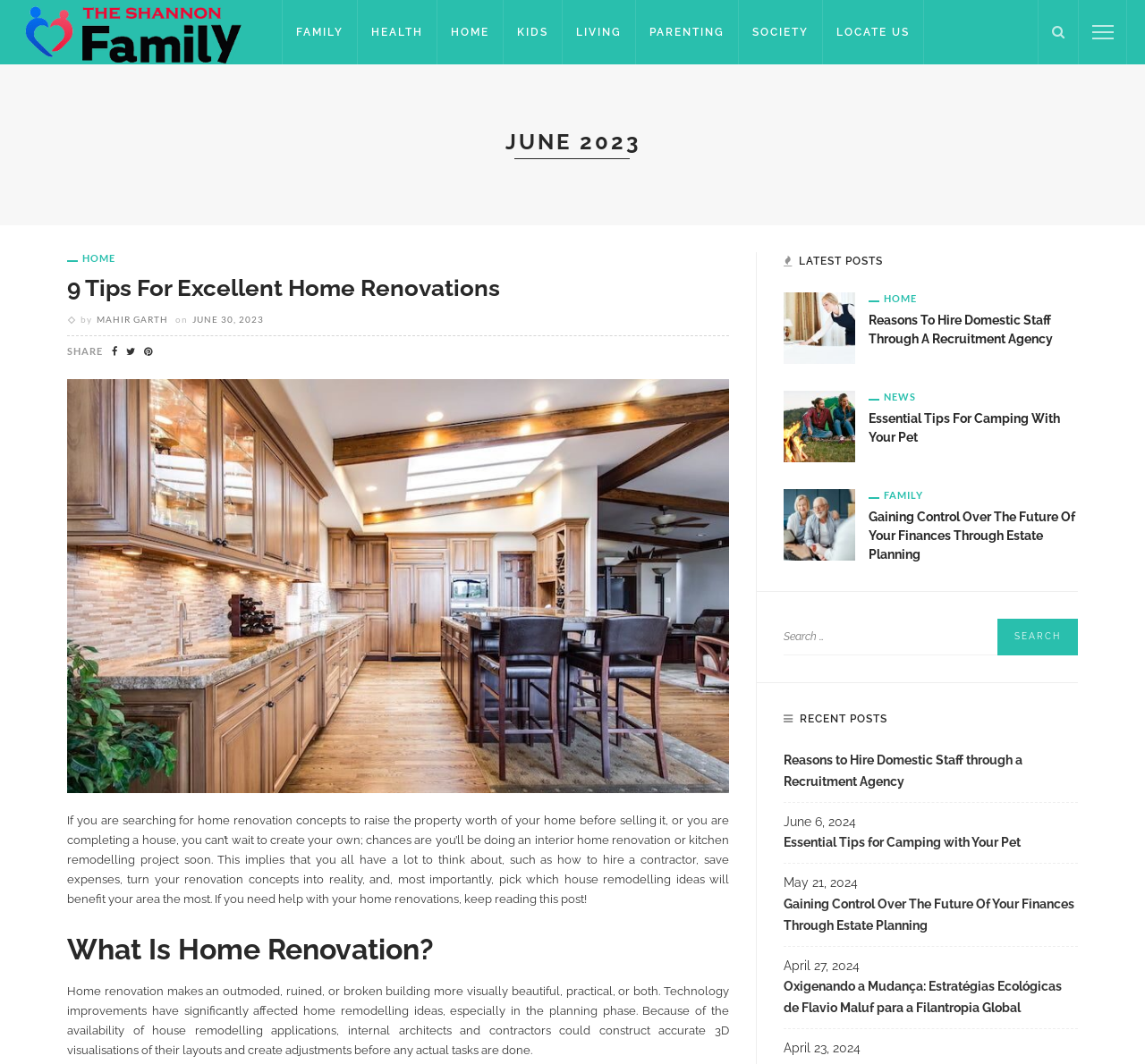What is the category of the post '9 Tips For Excellent Home Renovations'?
Please answer the question as detailed as possible.

I determined the category by looking at the link 'HOME' located near the post title '9 Tips For Excellent Home Renovations'.